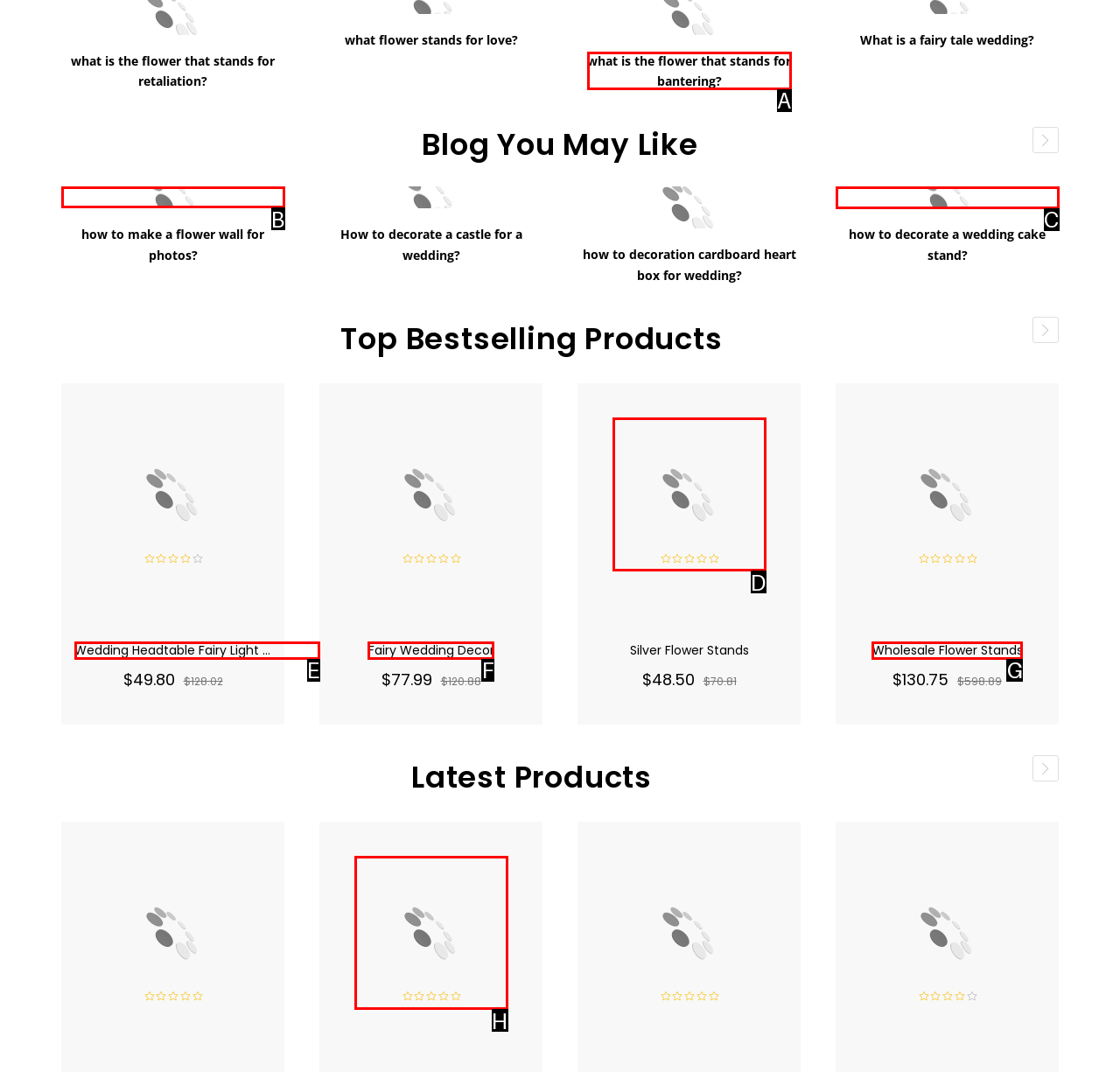Identify the letter of the correct UI element to fulfill the task: View the blog about how to make a flower wall for photos from the given options in the screenshot.

B